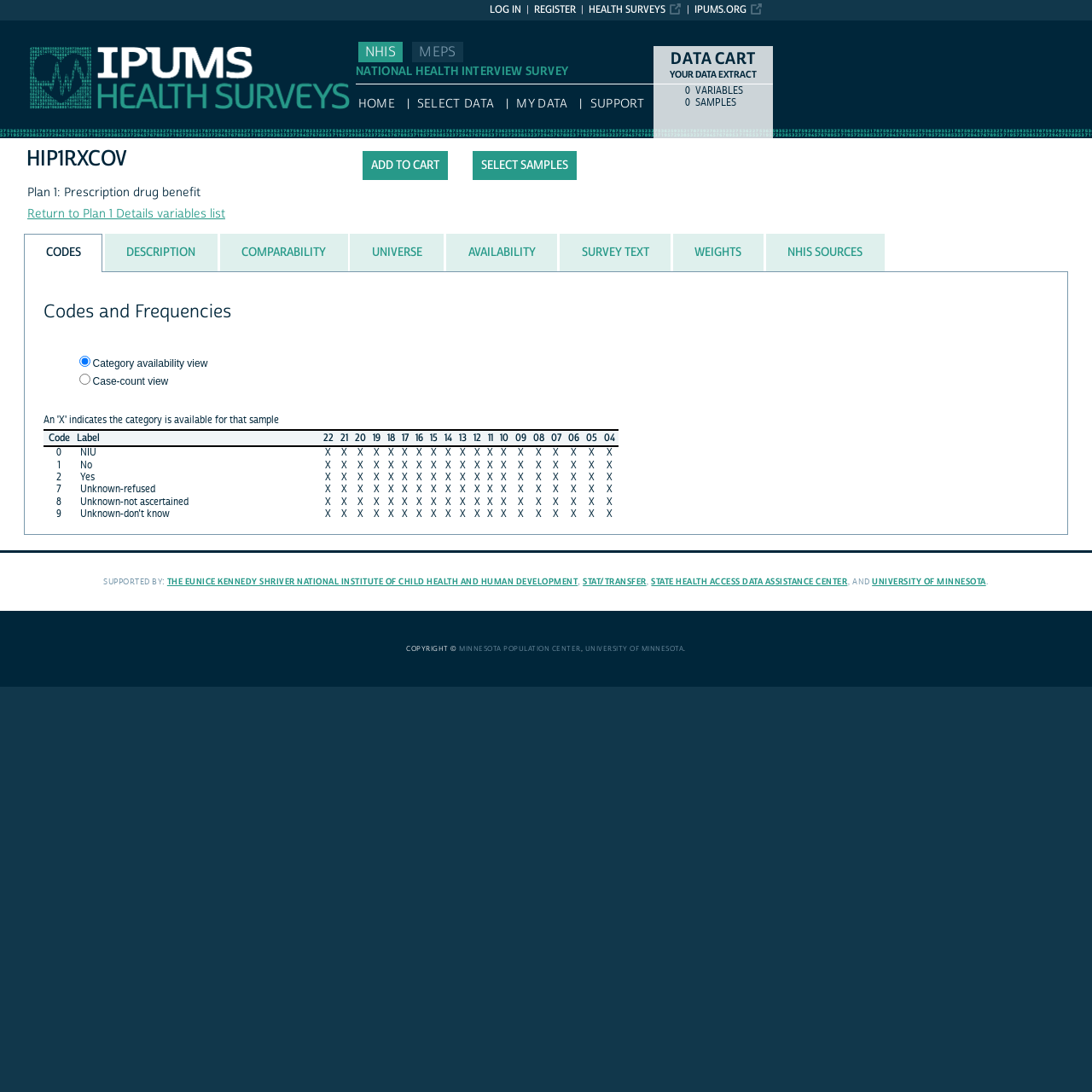Give a one-word or short-phrase answer to the following question: 
What is the name of the survey?

NATIONAL HEALTH INTERVIEW SURVEY